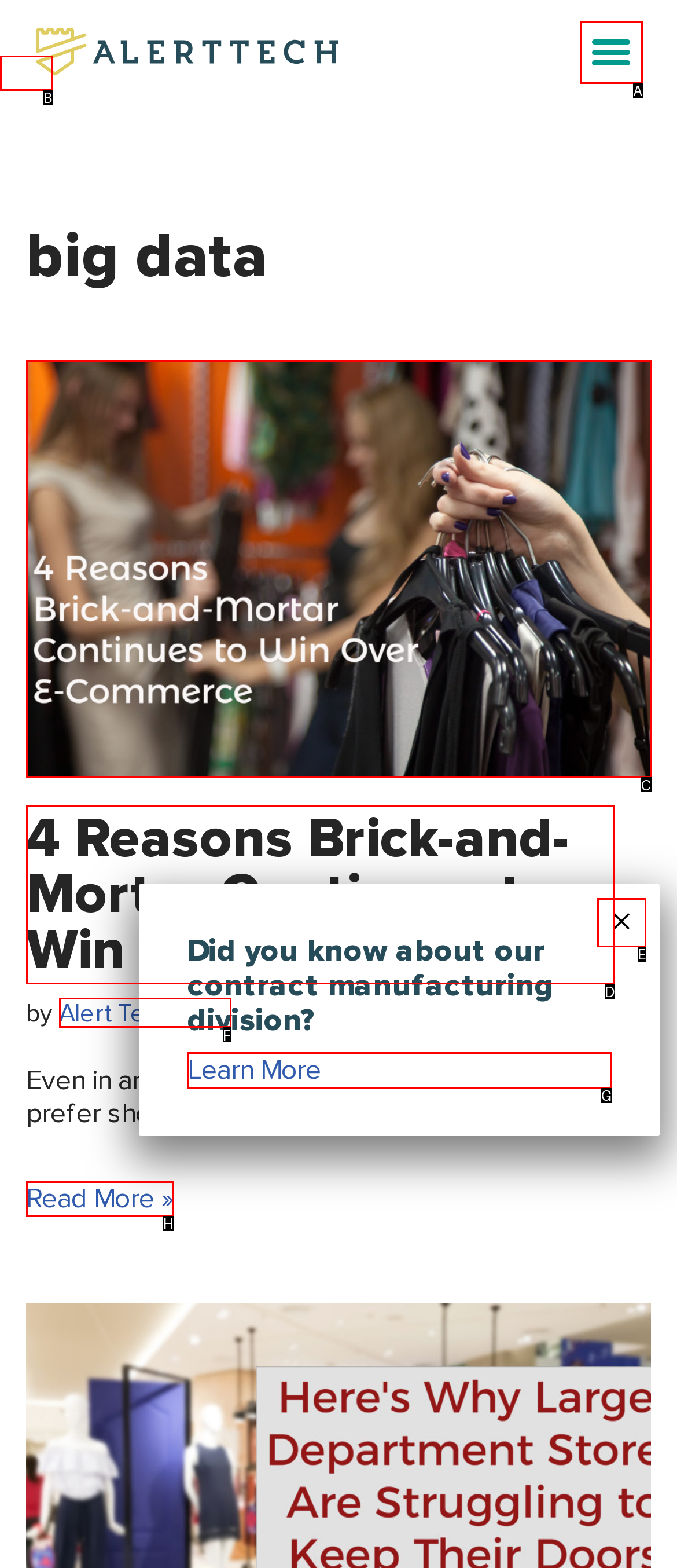Given the task: Learn more about the contract manufacturing division, point out the letter of the appropriate UI element from the marked options in the screenshot.

G